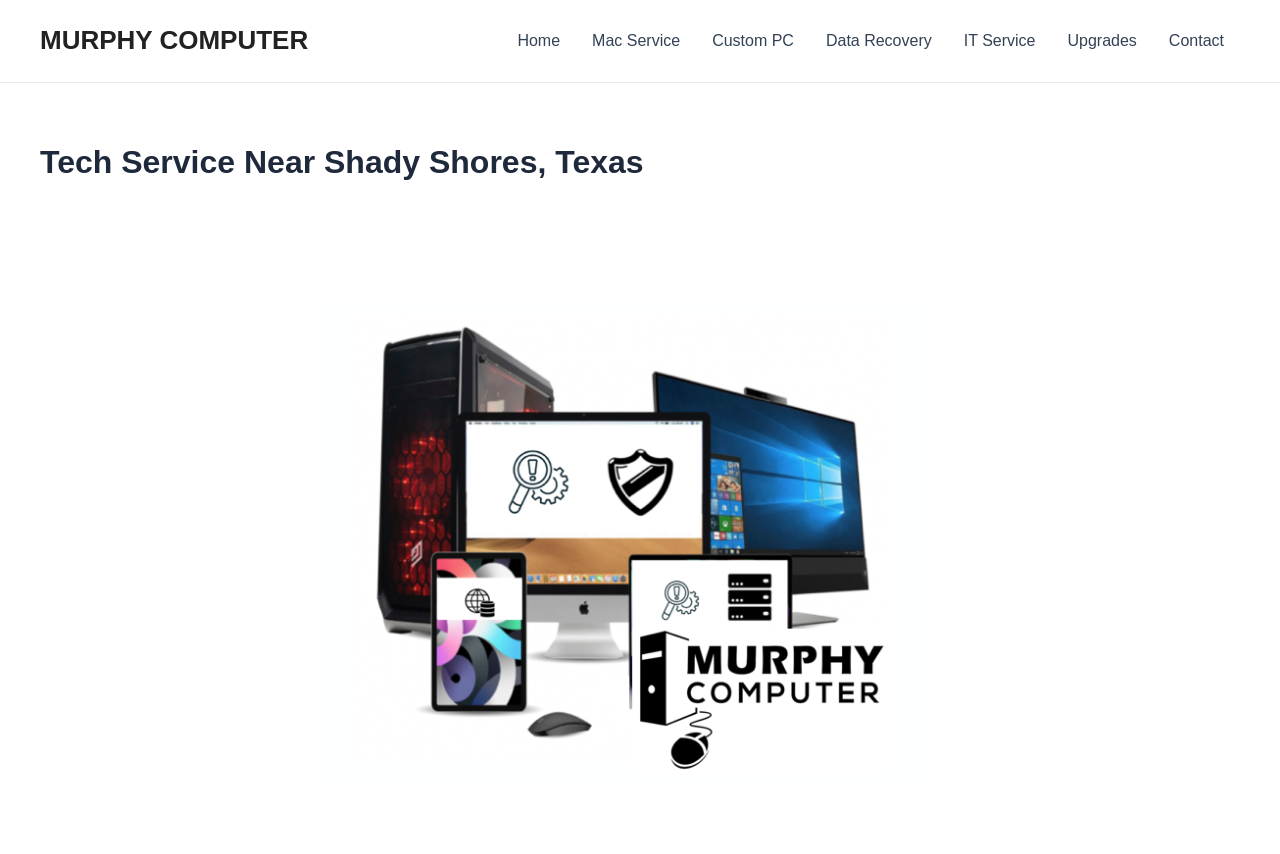Extract the bounding box coordinates for the HTML element that matches this description: "Custom PC". The coordinates should be four float numbers between 0 and 1, i.e., [left, top, right, bottom].

[0.544, 0.0, 0.633, 0.096]